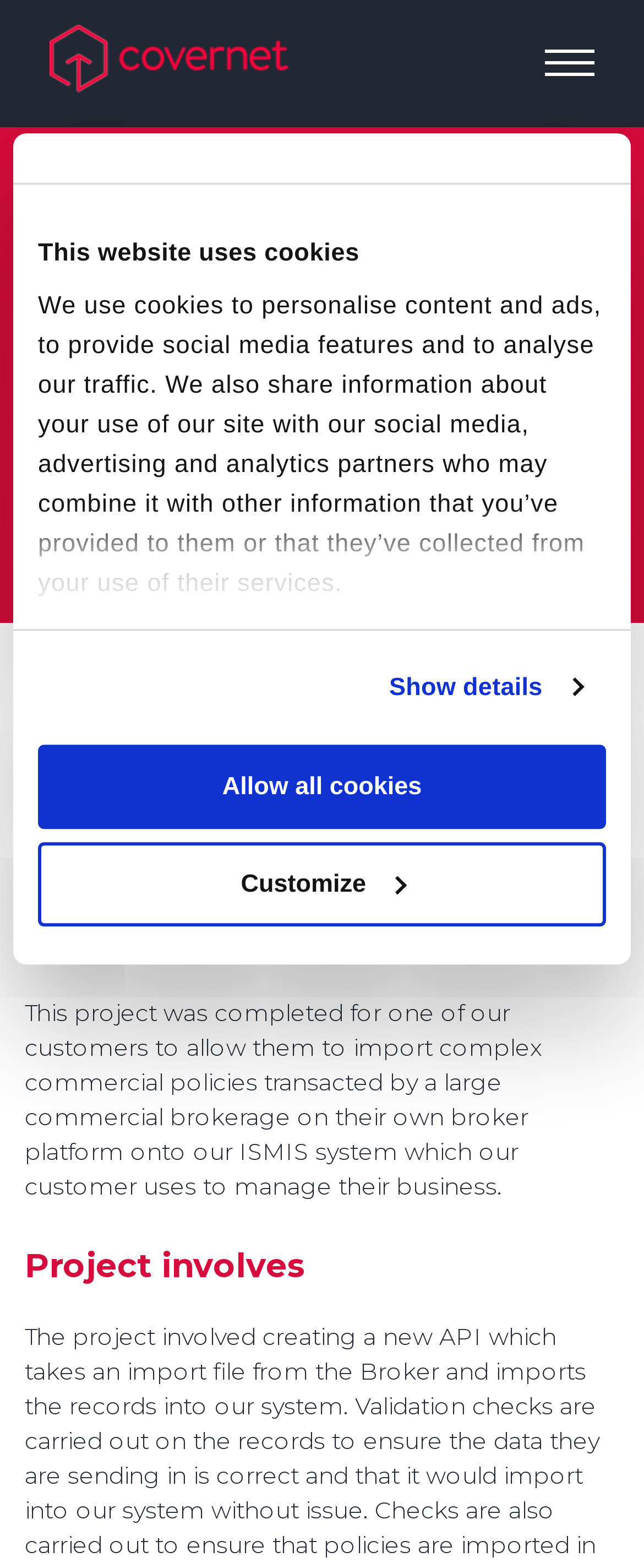Locate the bounding box coordinates of the clickable part needed for the task: "Click the Covernet logo".

[0.077, 0.016, 0.449, 0.059]